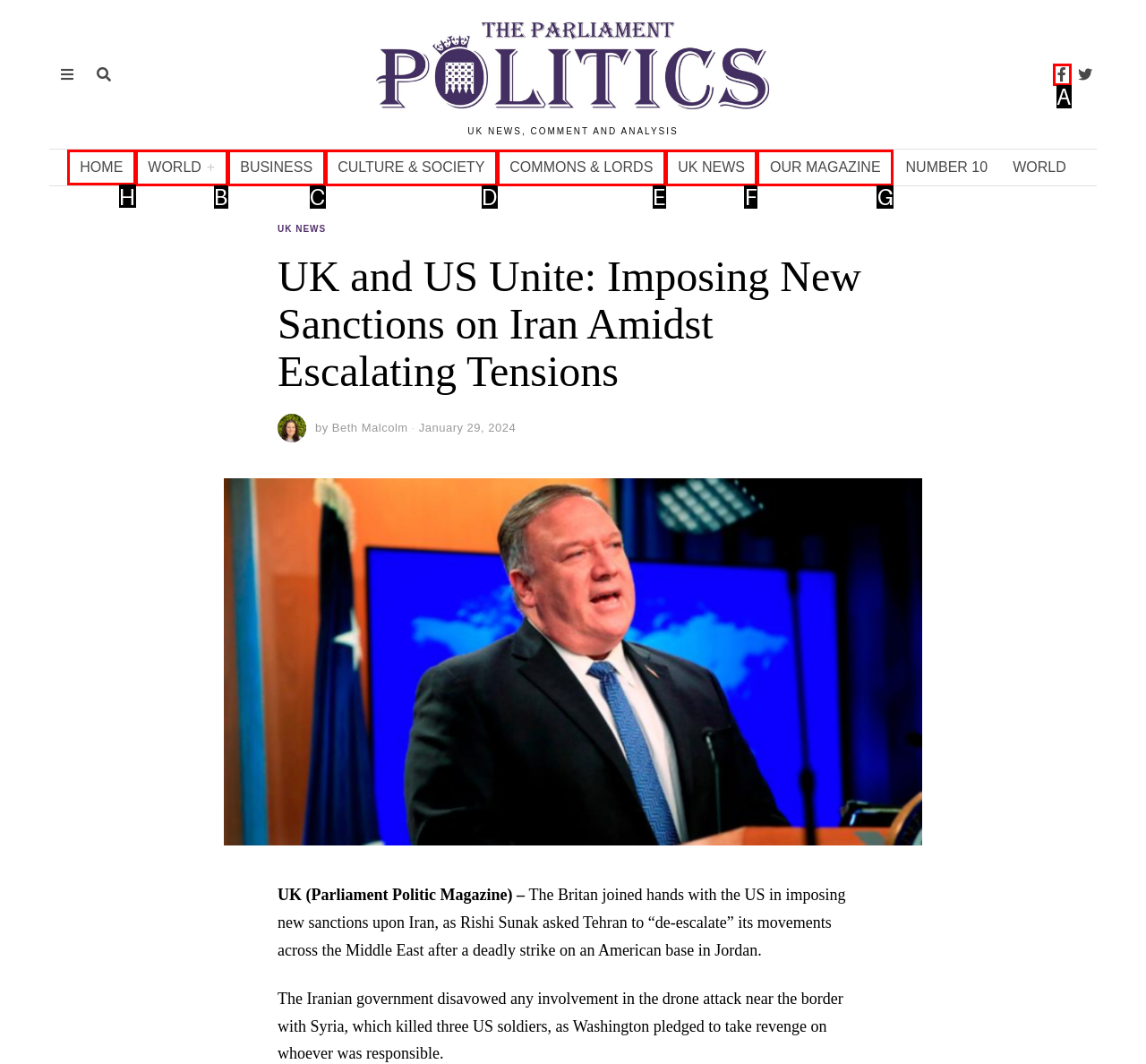Please indicate which HTML element to click in order to fulfill the following task: Click on the HOME link Respond with the letter of the chosen option.

H